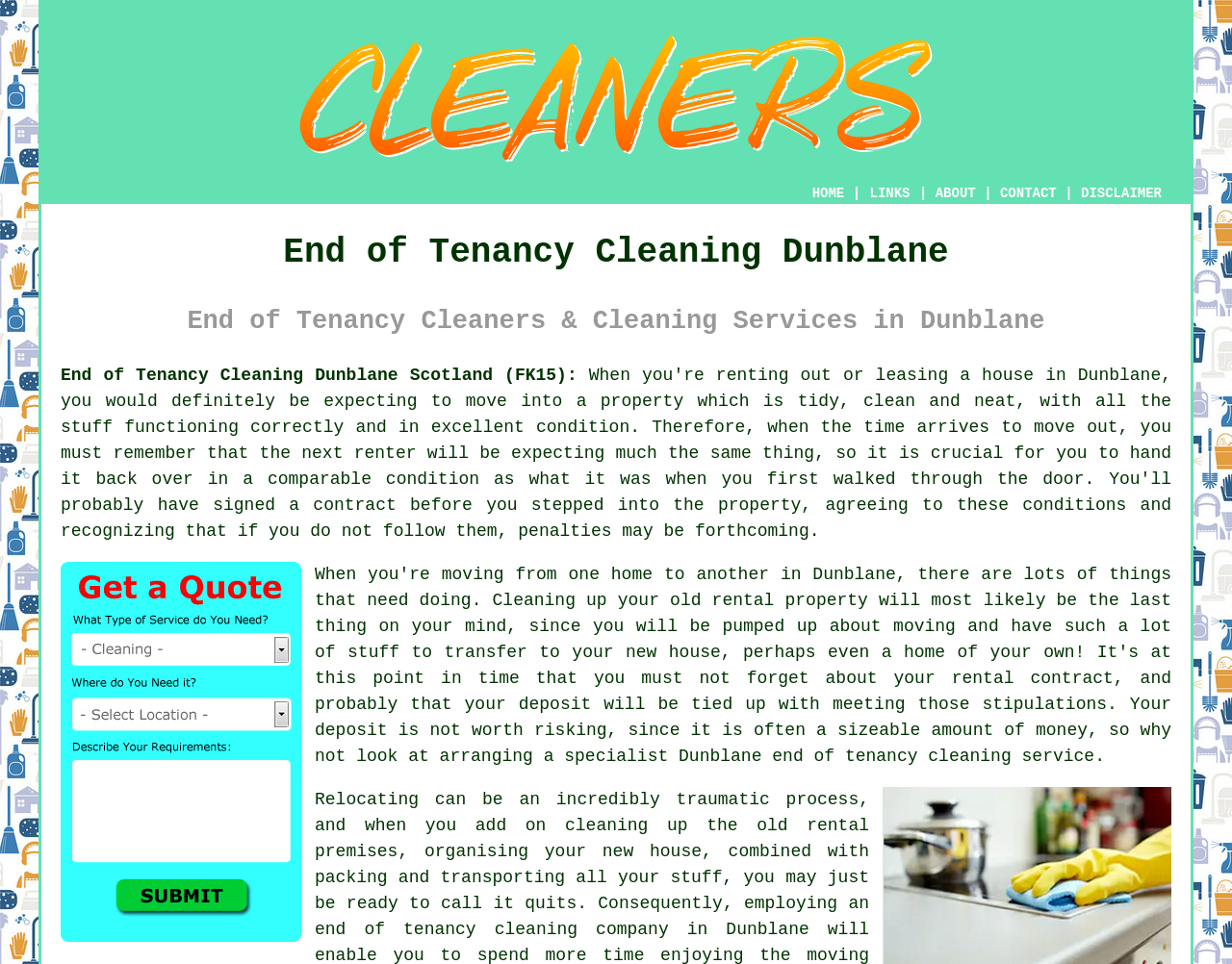Please give the bounding box coordinates of the area that should be clicked to fulfill the following instruction: "Click the Free Dunblane End of Tenancy Cleaning Quotes link". The coordinates should be in the format of four float numbers from 0 to 1, i.e., [left, top, right, bottom].

[0.049, 0.962, 0.245, 0.982]